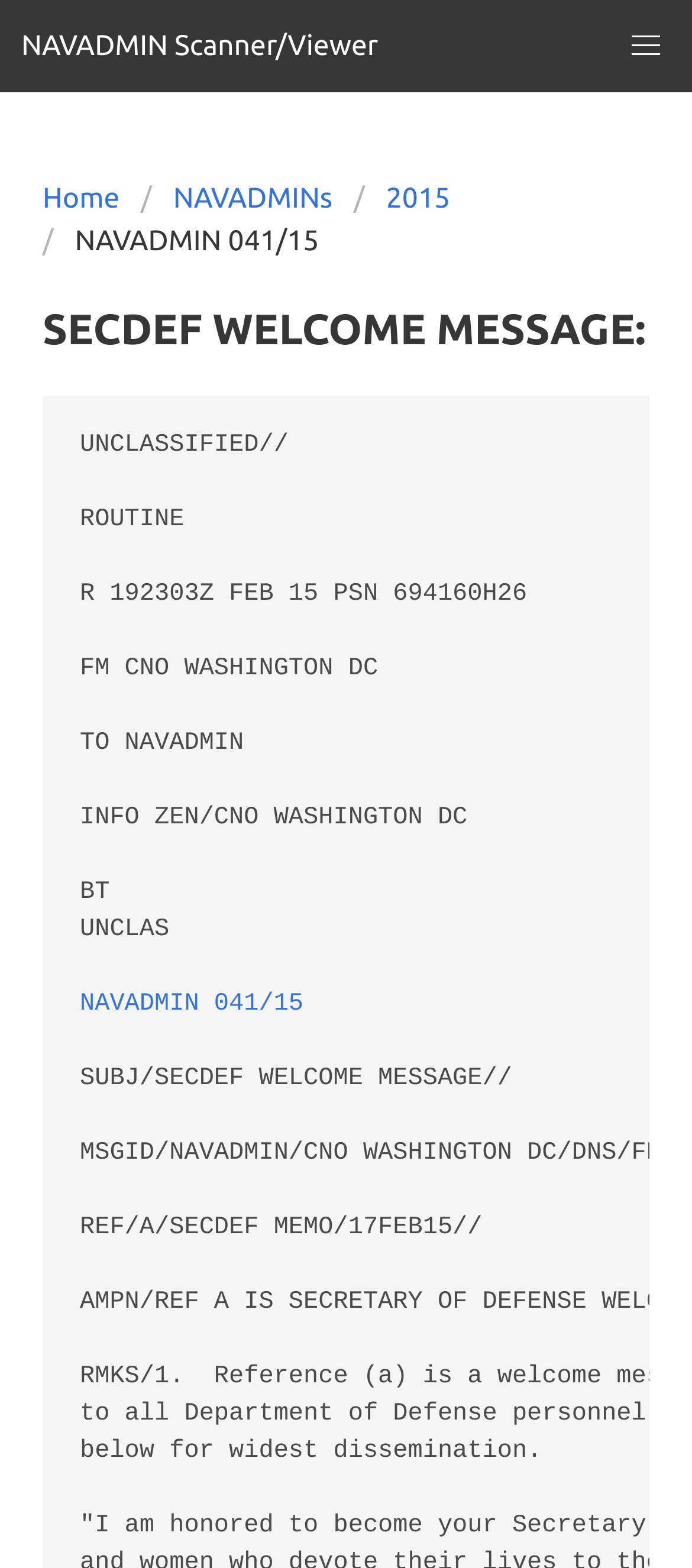What is the classification of the message?
Based on the image content, provide your answer in one word or a short phrase.

UNCLASSIFIED